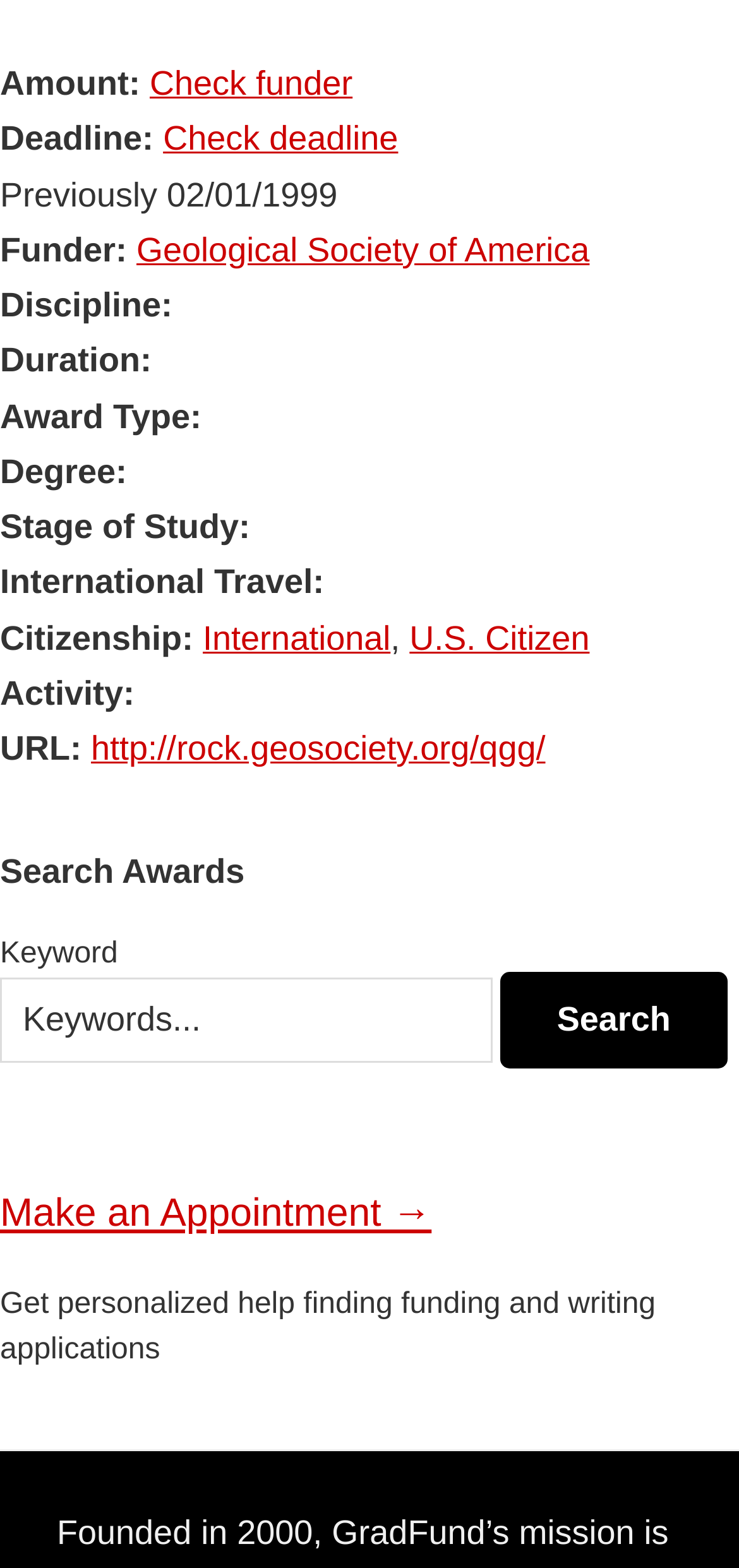Specify the bounding box coordinates of the region I need to click to perform the following instruction: "Make an appointment". The coordinates must be four float numbers in the range of 0 to 1, i.e., [left, top, right, bottom].

[0.0, 0.759, 0.584, 0.787]